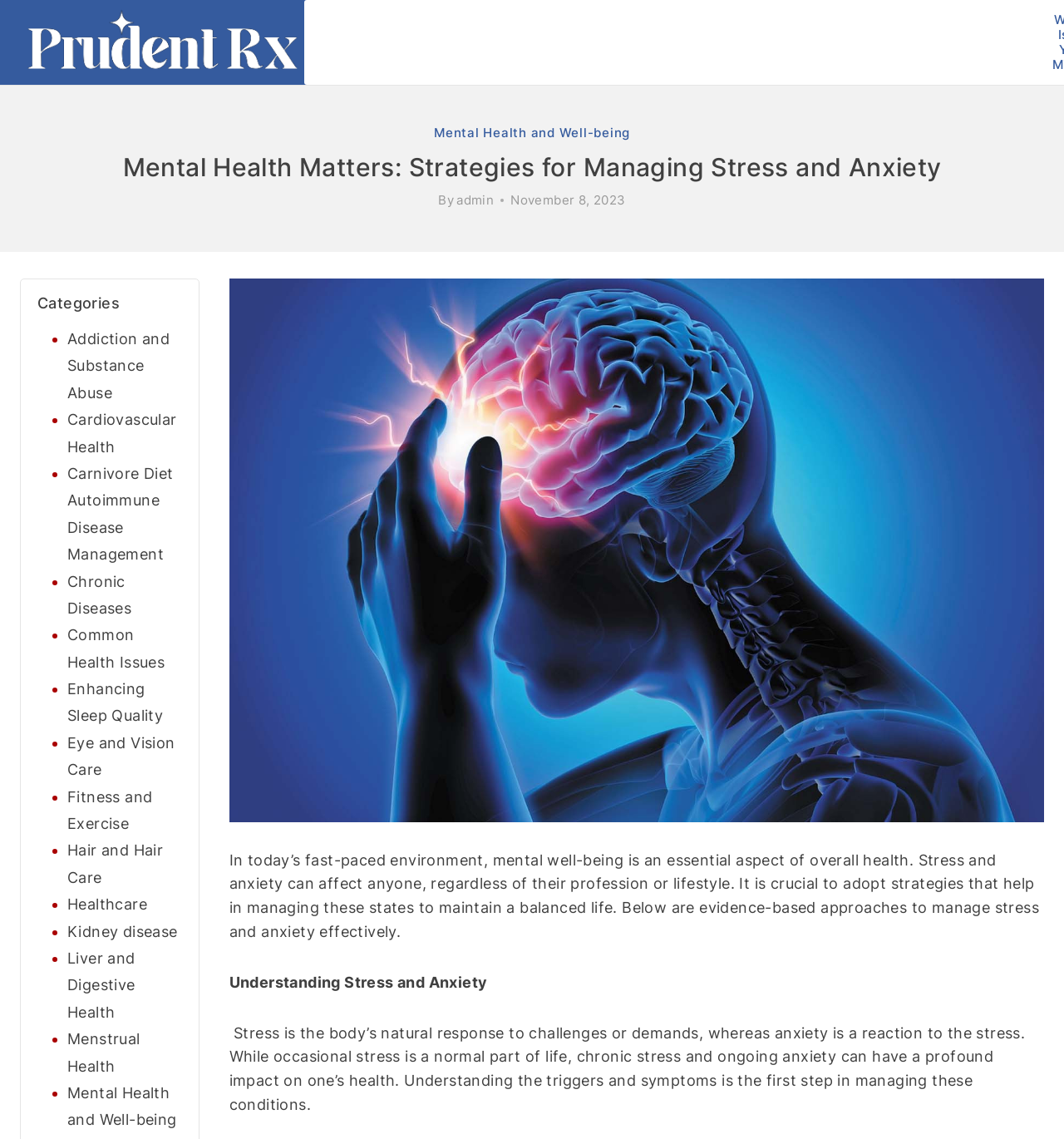Please identify the coordinates of the bounding box that should be clicked to fulfill this instruction: "Click on the link to learn about Addiction and Substance Abuse".

[0.063, 0.29, 0.16, 0.352]